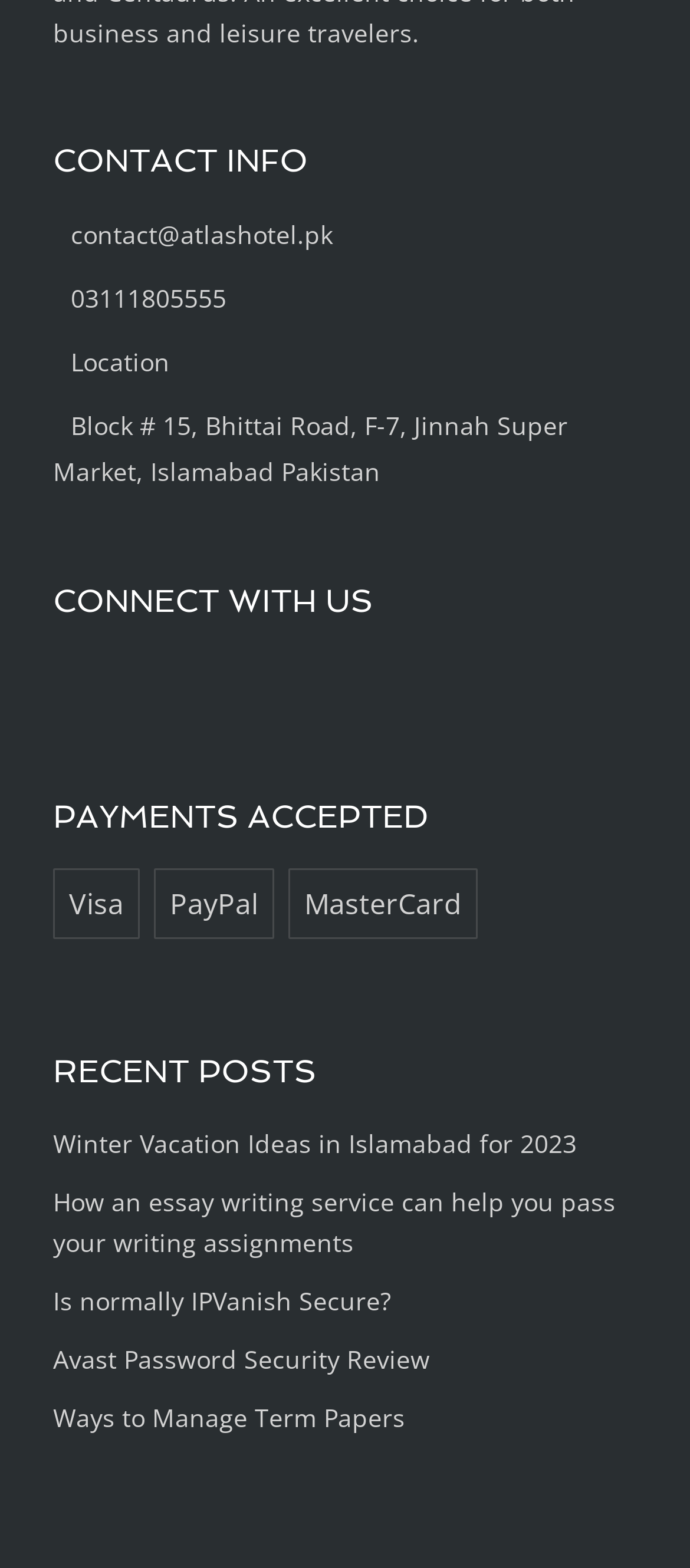Find the bounding box coordinates of the element I should click to carry out the following instruction: "View contact information".

[0.077, 0.09, 0.923, 0.115]